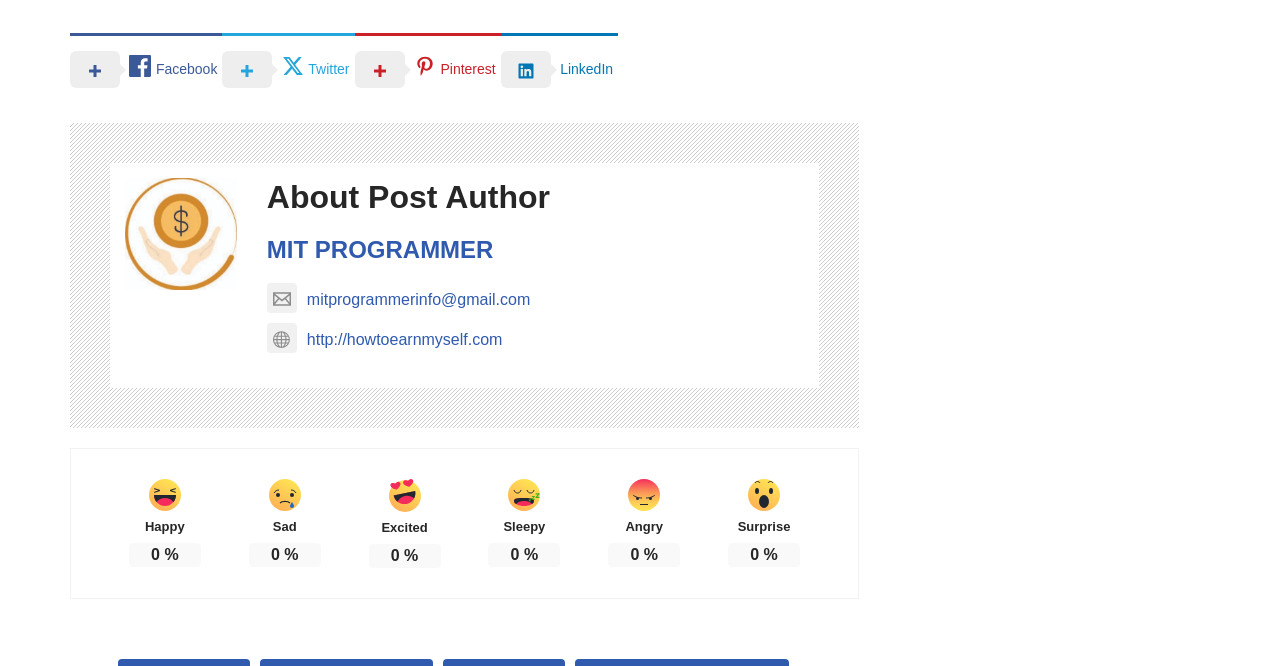Determine the bounding box for the UI element as described: "Twitter". The coordinates should be represented as four float numbers between 0 and 1, formatted as [left, top, right, bottom].

[0.174, 0.05, 0.277, 0.155]